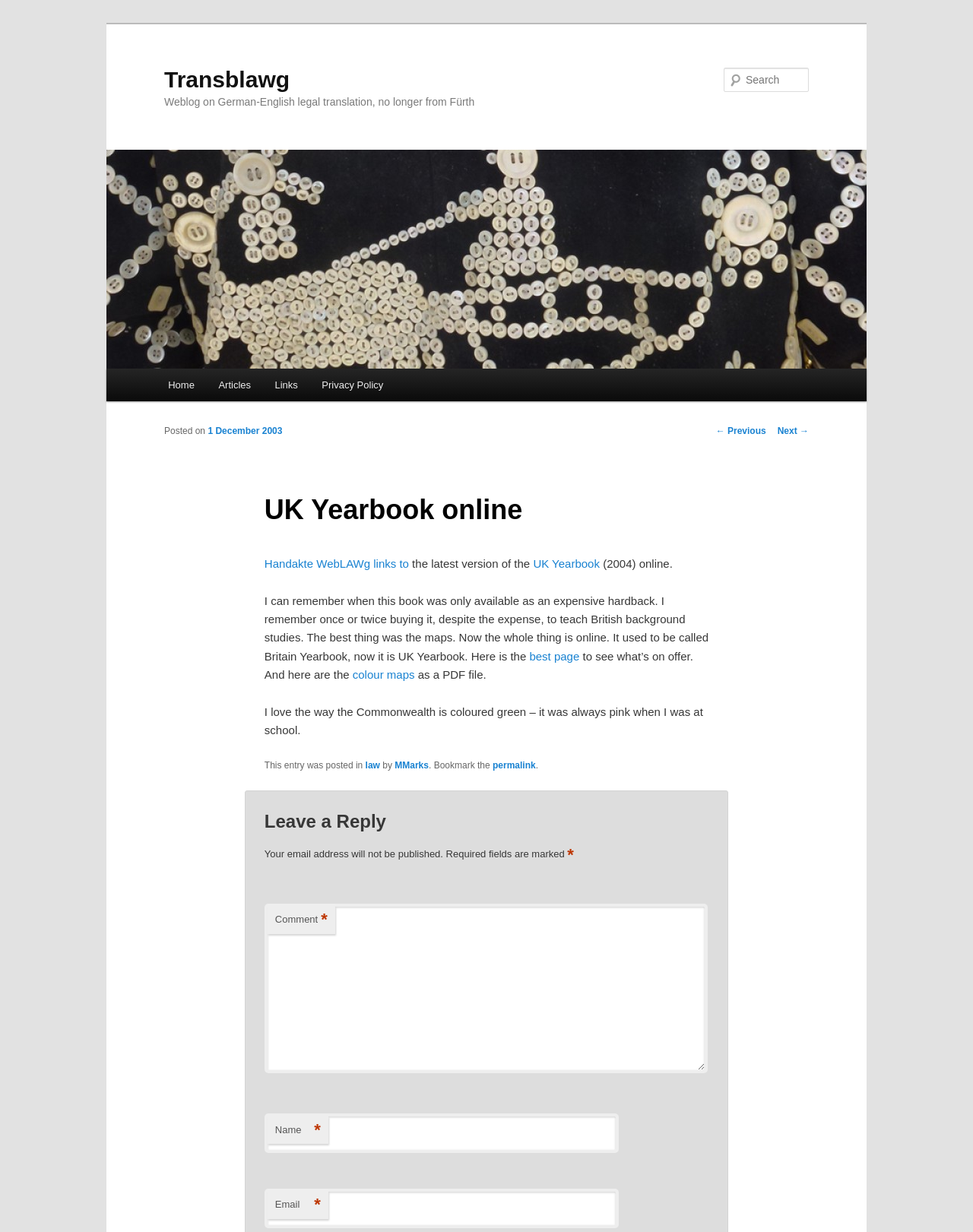Give a short answer to this question using one word or a phrase:
What is the purpose of the search box?

To search the website